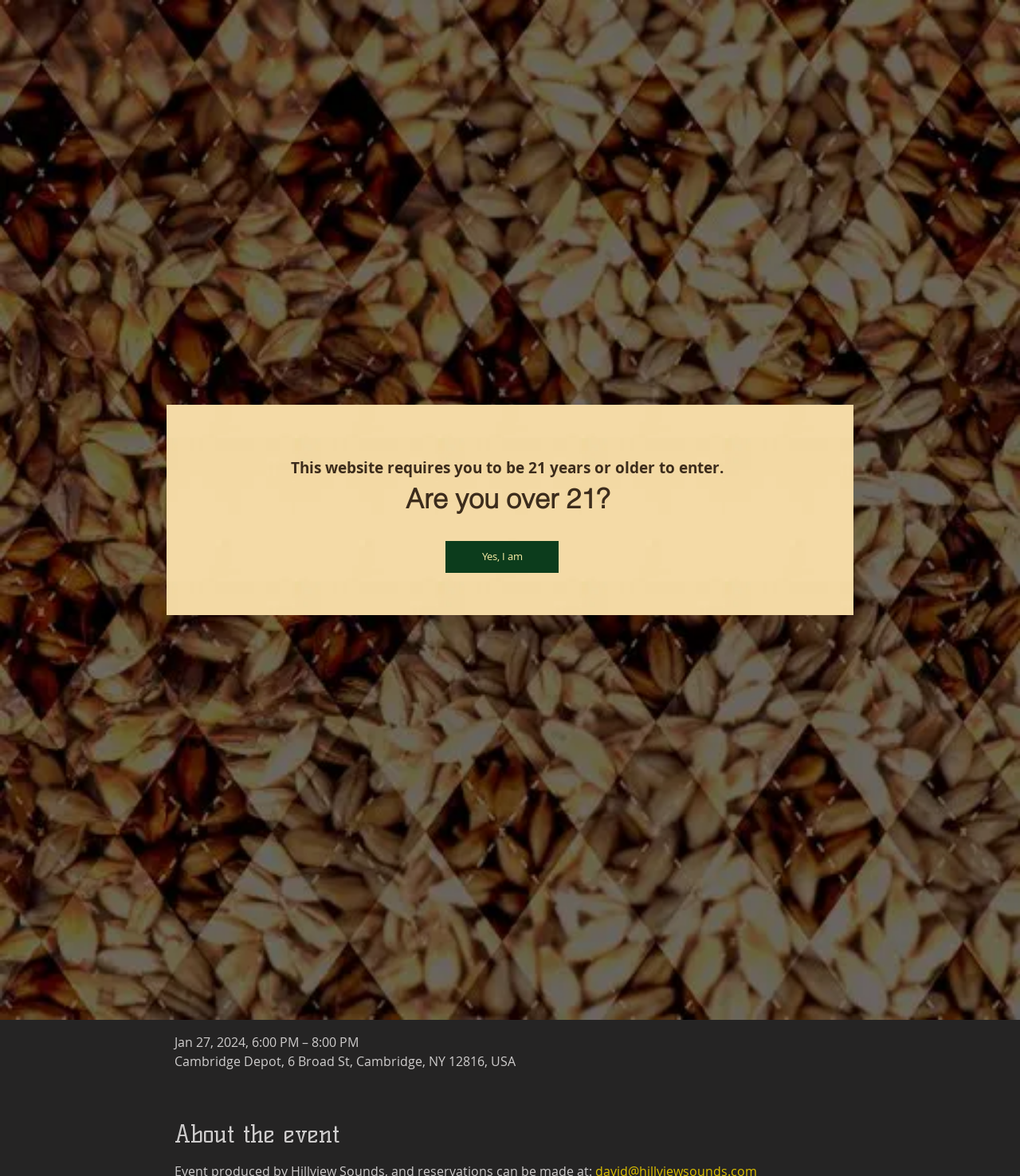What is the address of the Greenwich Brewery Tap Room & Beer Garden?
Please provide a single word or phrase in response based on the screenshot.

1 Main Street, Greenwich, NY 12834